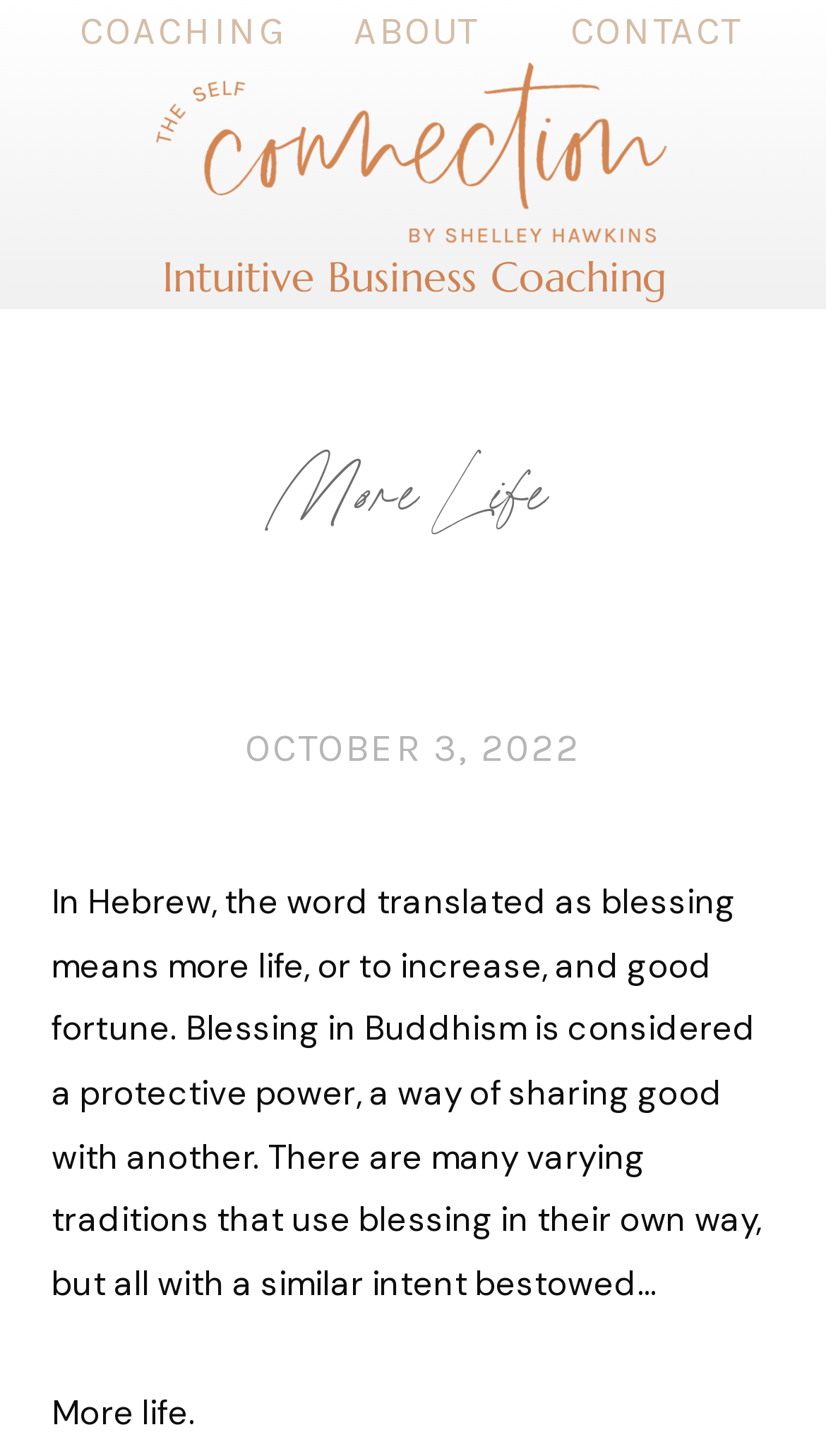Analyze and describe the webpage in a detailed narrative.

This webpage is a personal website, showcasing the author's professional services and philosophy. At the top, there is a navigation menu with three links: "COACHING", "ABOUT", and "CONTACT", which are evenly spaced across the top of the page. 

Below the navigation menu, there is a prominent heading "Intuitive Business Coaching" that takes up a significant portion of the page. 

Further down, there is a large heading "More Life" that spans almost the entire width of the page. 

Below the "More Life" heading, there is a date "OCTOBER 3, 2022" displayed prominently. 

Following the date, there is a lengthy paragraph of text that discusses the concept of blessing in different cultures and traditions. The text is divided into three sections, with a small gap in between each section. The first section explains the meaning of blessing in Hebrew, the second section discusses its significance in Buddhism, and the third section concludes with a brief statement "More life."